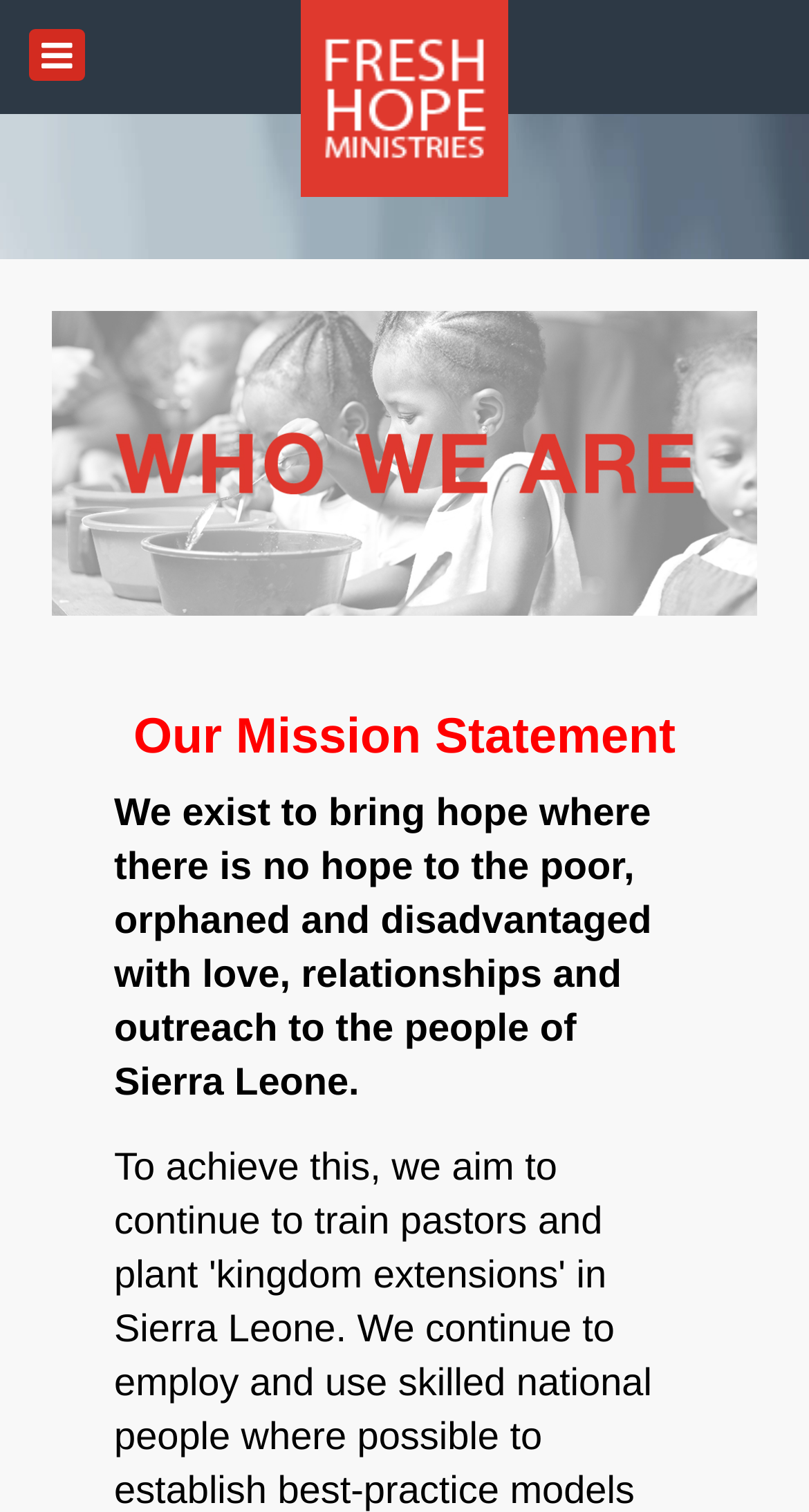Refer to the image and provide an in-depth answer to the question: 
What is the organization's mission?

Based on the webpage, I found a heading 'Our Mission Statement' followed by a static text that describes the organization's mission. The mission is to bring hope to the poor, orphaned, and disadvantaged with love, relationships, and outreach to the people of Sierra Leone.